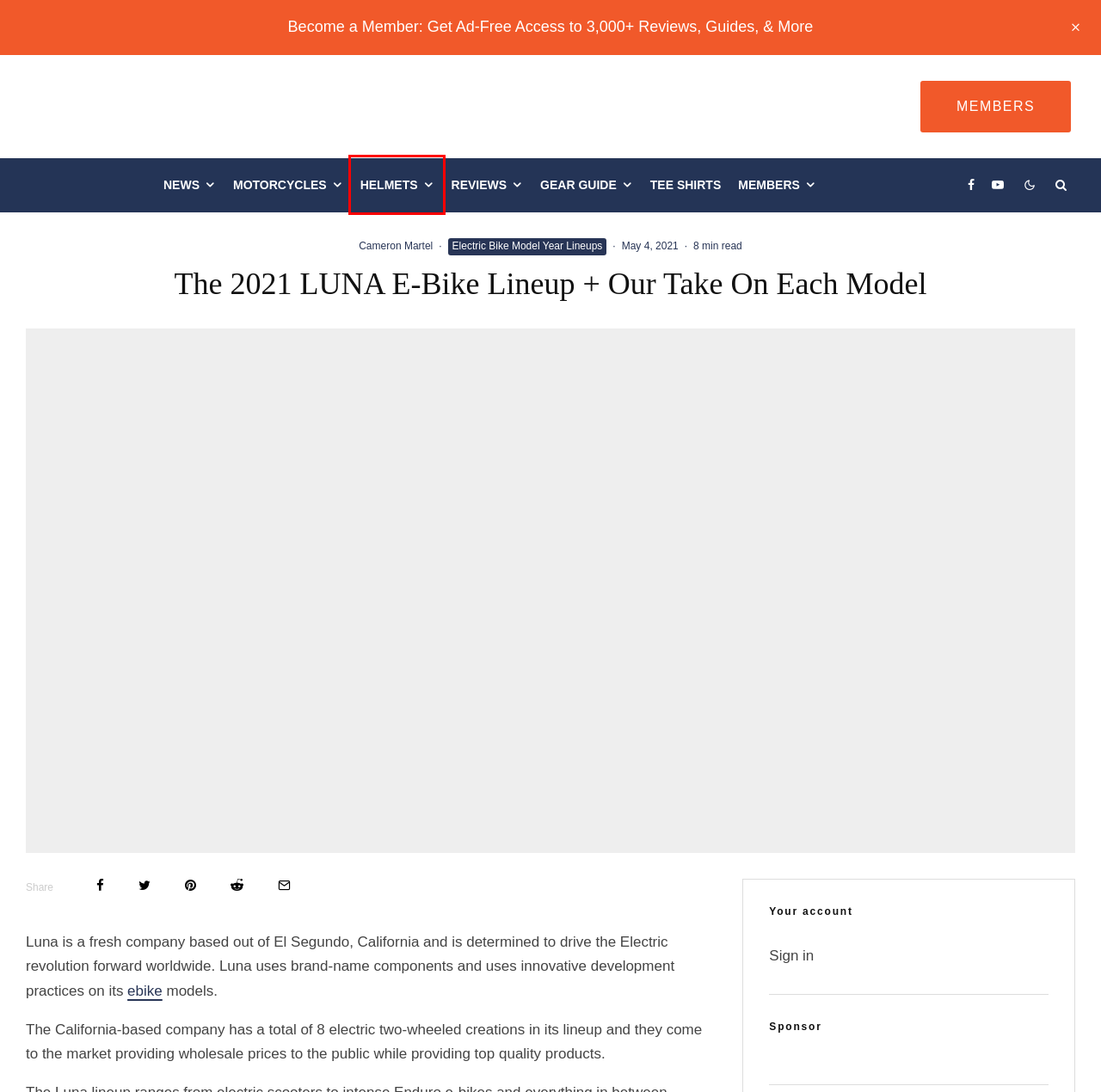You have a screenshot of a webpage with an element surrounded by a red bounding box. Choose the webpage description that best describes the new page after clicking the element inside the red bounding box. Here are the candidates:
A. Motorcycle Helmet Buyer's Guide | webBikeWorld
B. Cameron Martel, Author at webBikeWorld
C. 2,500+ Hands-On Motorcycle Gear Reviews Since 2000 | webBikeWorld
D. Motorcycle Research Hub - webBikeWorld
E. Electric Bike Model Year Lineups Archives - webBikeWorld
F. Motorcycle News - webBikeWorld
G. 2021 Archives - webBikeWorld
H. Become A Member - webBikeWorld

A